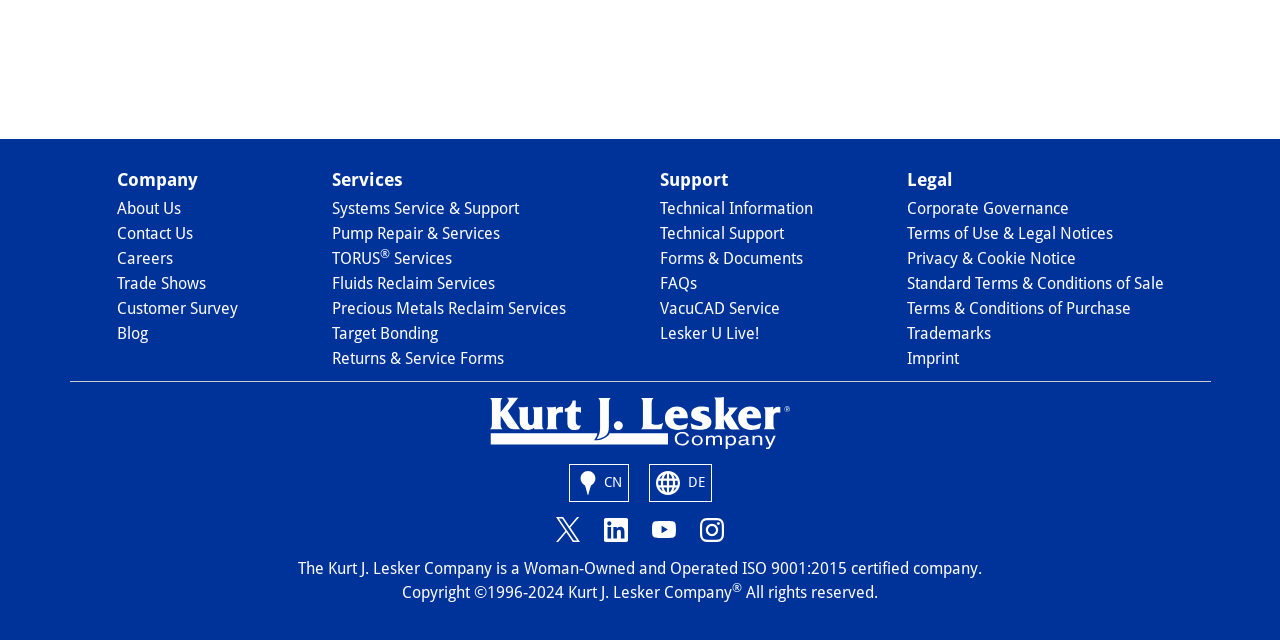Using floating point numbers between 0 and 1, provide the bounding box coordinates in the format (top-left x, top-left y, bottom-right x, bottom-right y). Locate the UI element described here: Property Tax

None